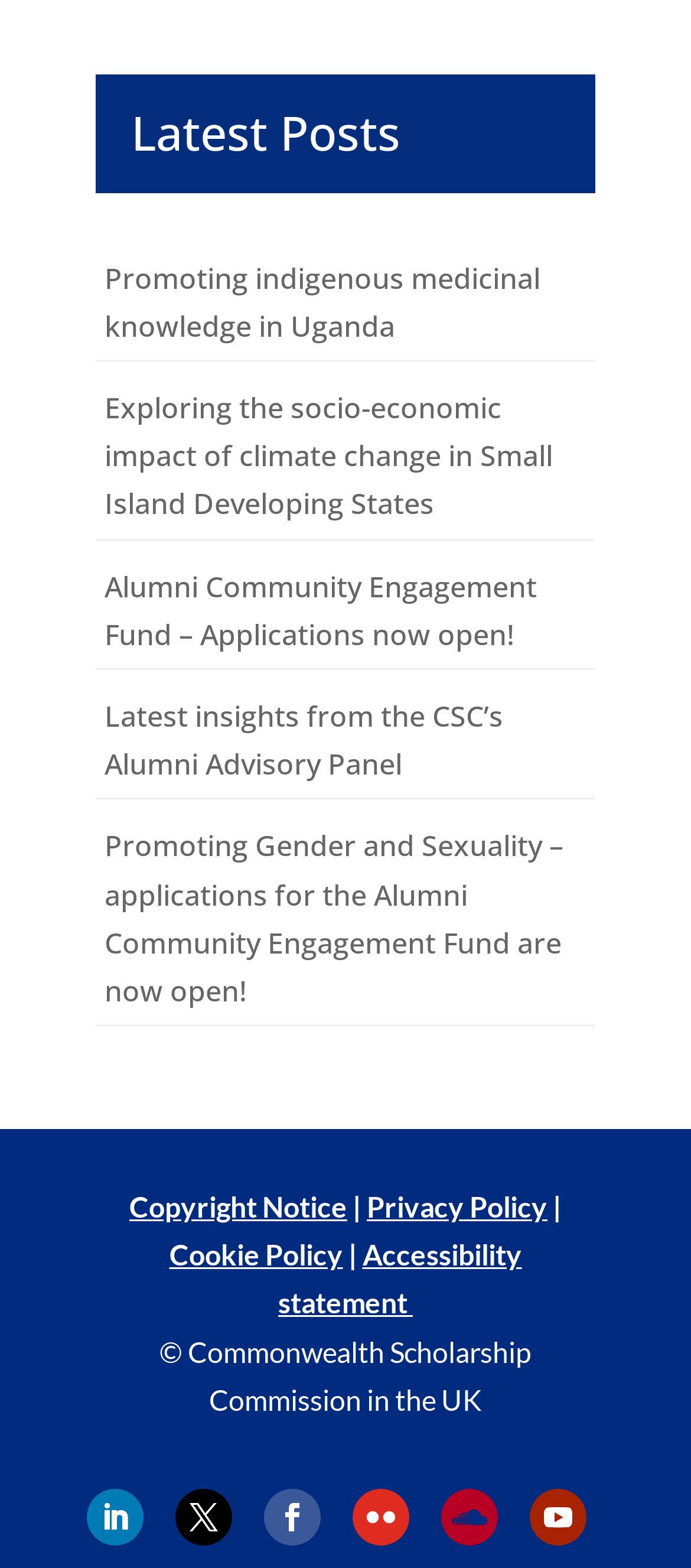Specify the bounding box coordinates of the element's area that should be clicked to execute the given instruction: "Read about promoting indigenous medicinal knowledge in Uganda". The coordinates should be four float numbers between 0 and 1, i.e., [left, top, right, bottom].

[0.151, 0.165, 0.782, 0.22]